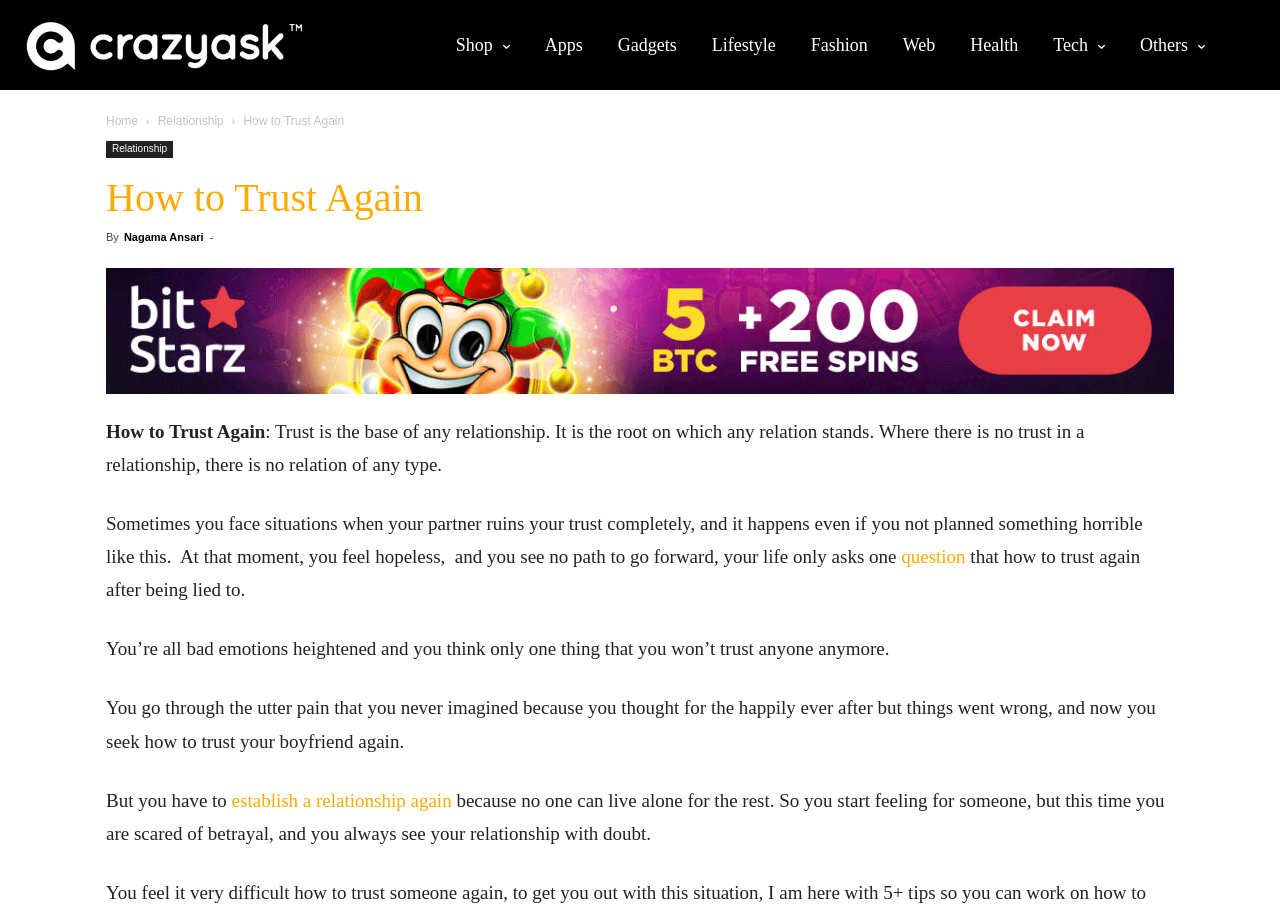Specify the bounding box coordinates of the element's area that should be clicked to execute the given instruction: "Go to 'Relationship' page". The coordinates should be four float numbers between 0 and 1, i.e., [left, top, right, bottom].

[0.123, 0.125, 0.175, 0.141]